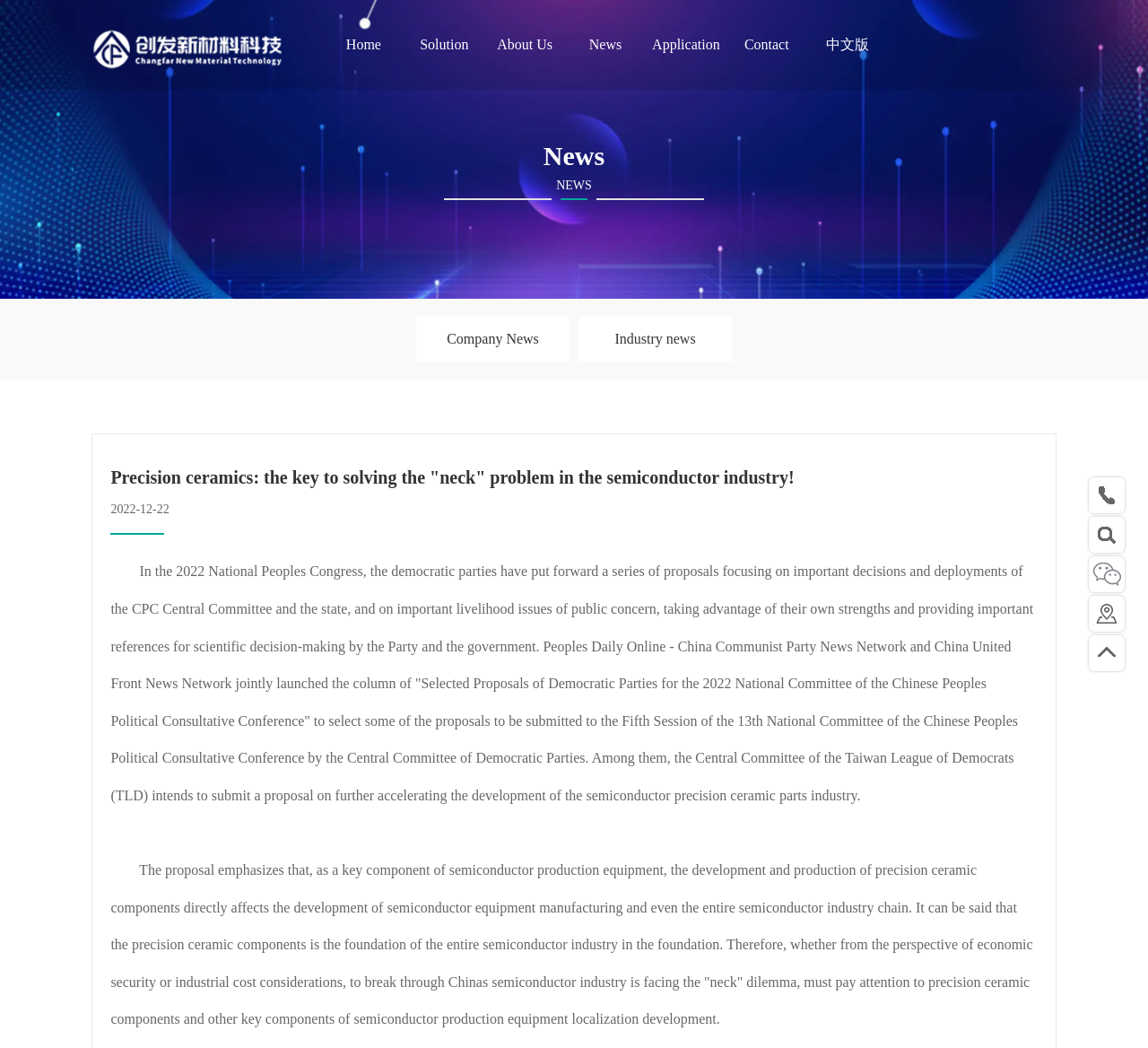Locate the bounding box coordinates of the clickable area needed to fulfill the instruction: "Click the image at the top-right corner".

[0.948, 0.455, 0.98, 0.49]